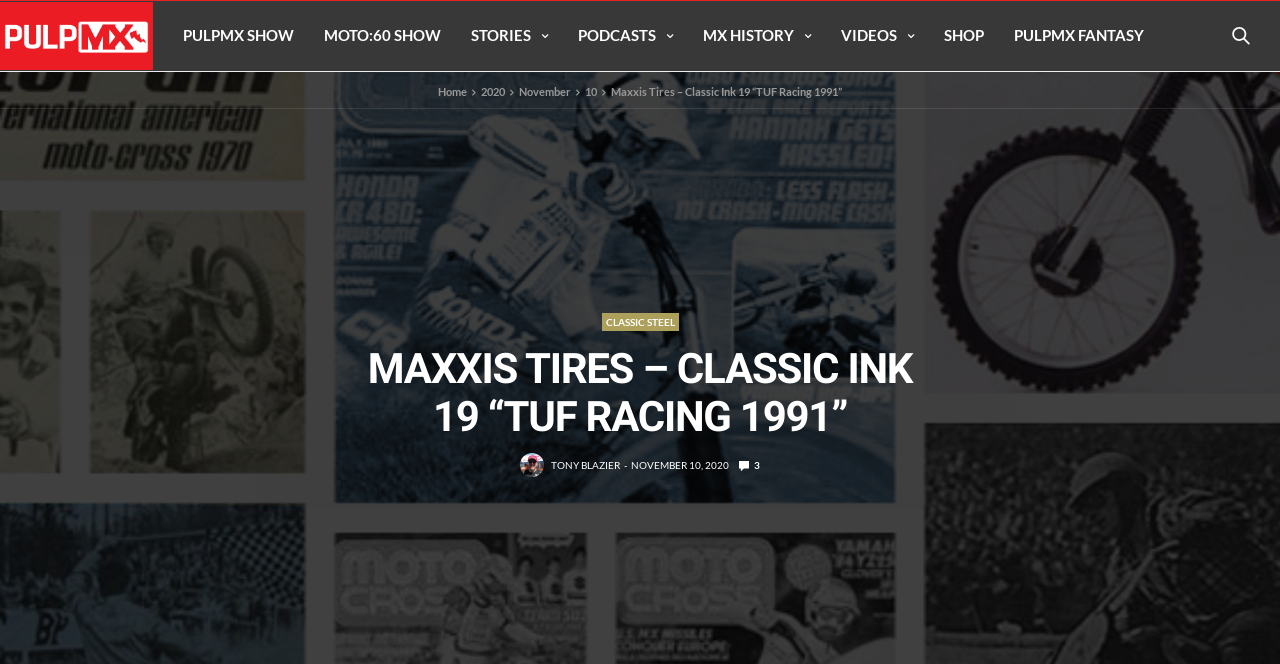Please determine the bounding box coordinates of the element's region to click in order to carry out the following instruction: "Click on TONY BLAZIER". The coordinates should be four float numbers between 0 and 1, i.e., [left, top, right, bottom].

[0.43, 0.688, 0.484, 0.712]